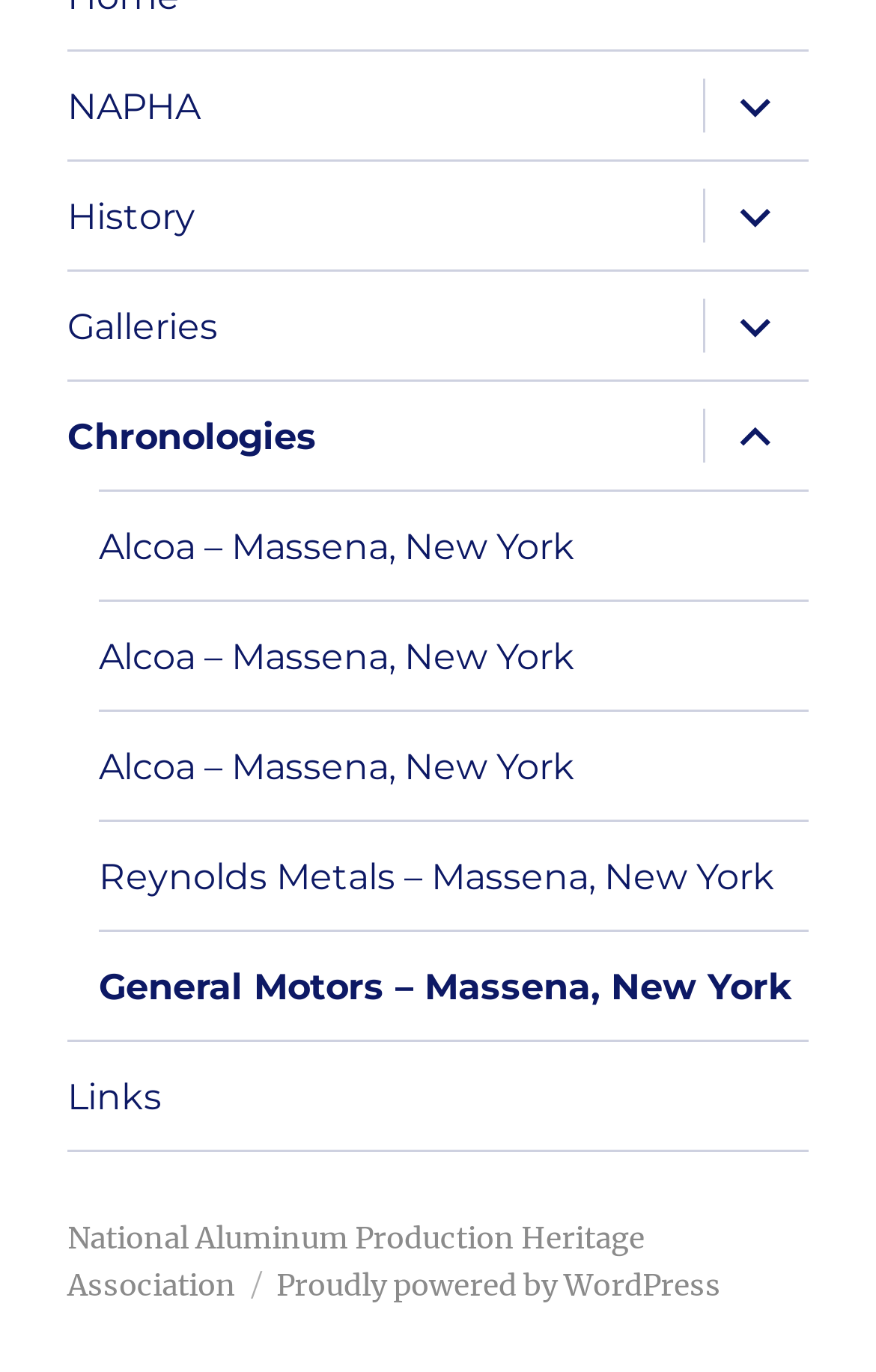Determine the bounding box coordinates for the element that should be clicked to follow this instruction: "Go to Links". The coordinates should be given as four float numbers between 0 and 1, in the format [left, top, right, bottom].

[0.077, 0.759, 0.923, 0.838]